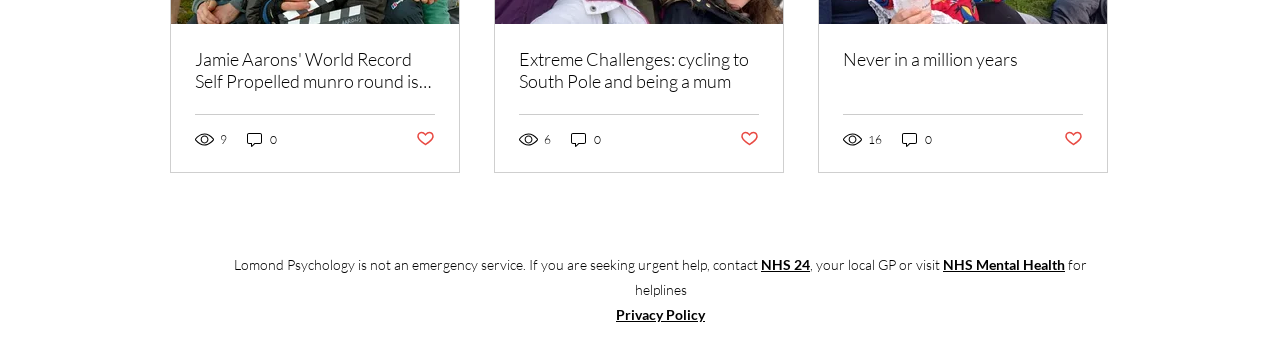Using the webpage screenshot and the element description title="Campus Connect Home", determine the bounding box coordinates. Specify the coordinates in the format (top-left x, top-left y, bottom-right x, bottom-right y) with values ranging from 0 to 1.

None